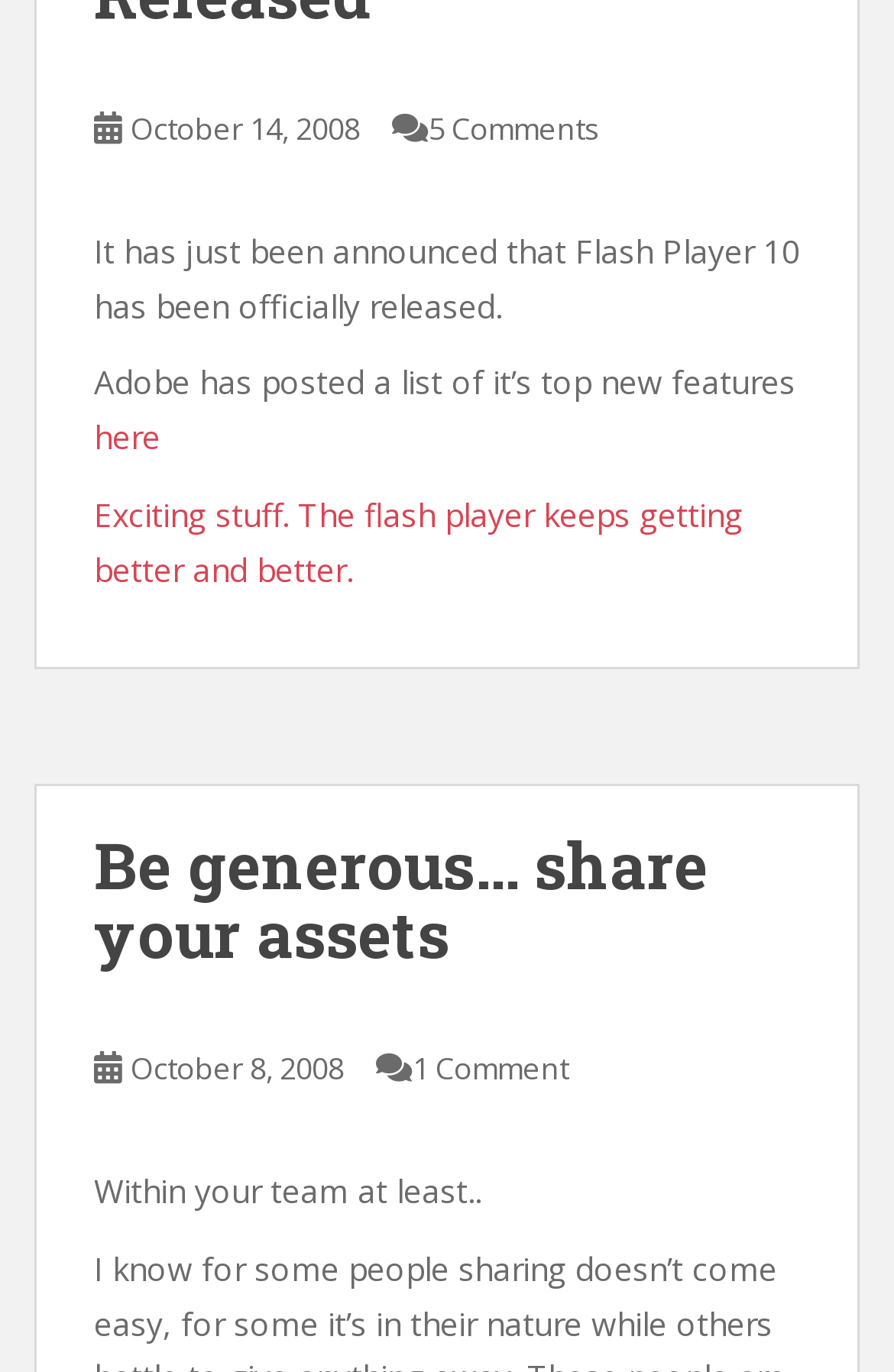Give a one-word or short-phrase answer to the following question: 
What is the release date of Flash Player 10?

October 14, 2008